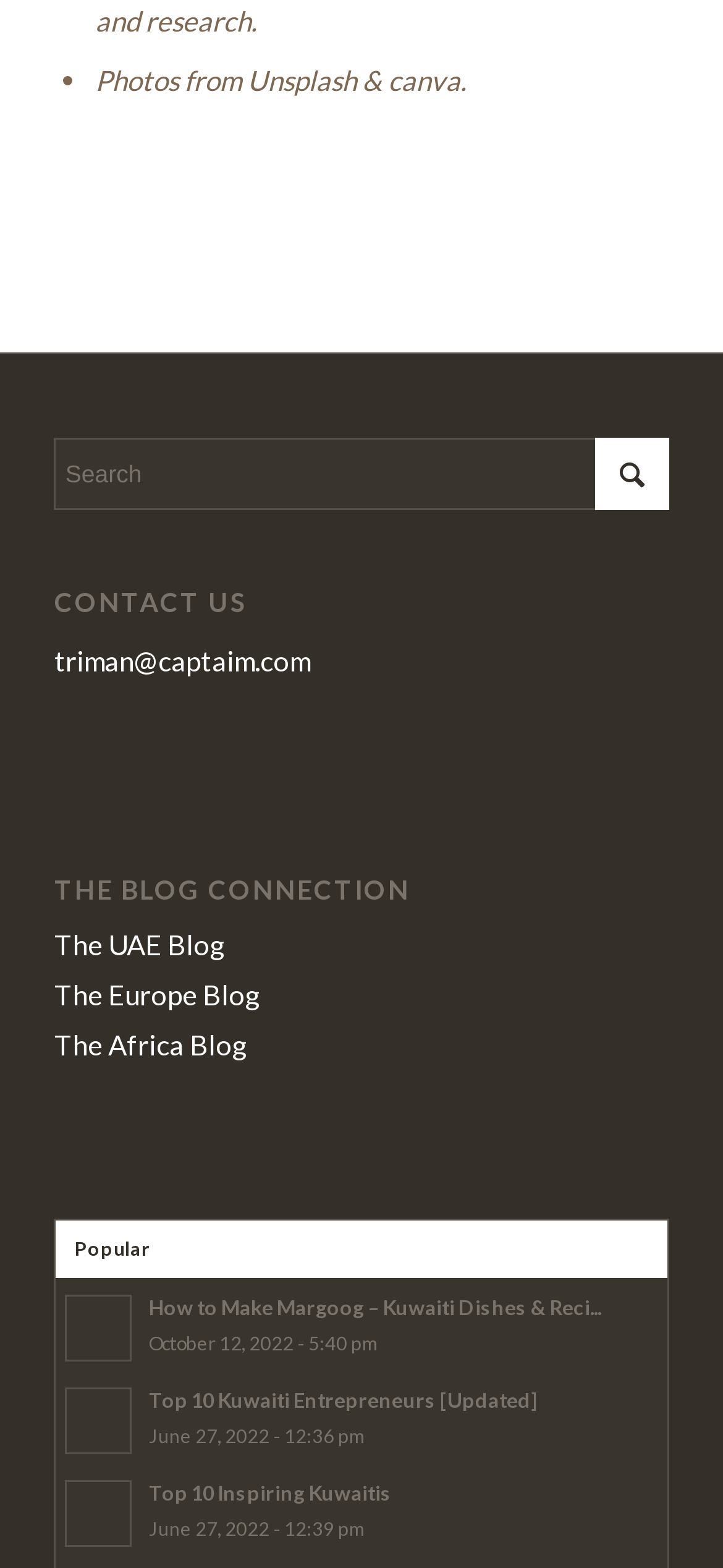Identify the coordinates of the bounding box for the element that must be clicked to accomplish the instruction: "View Top 10 Kuwaiti Entrepreneurs".

[0.09, 0.88, 0.91, 0.928]